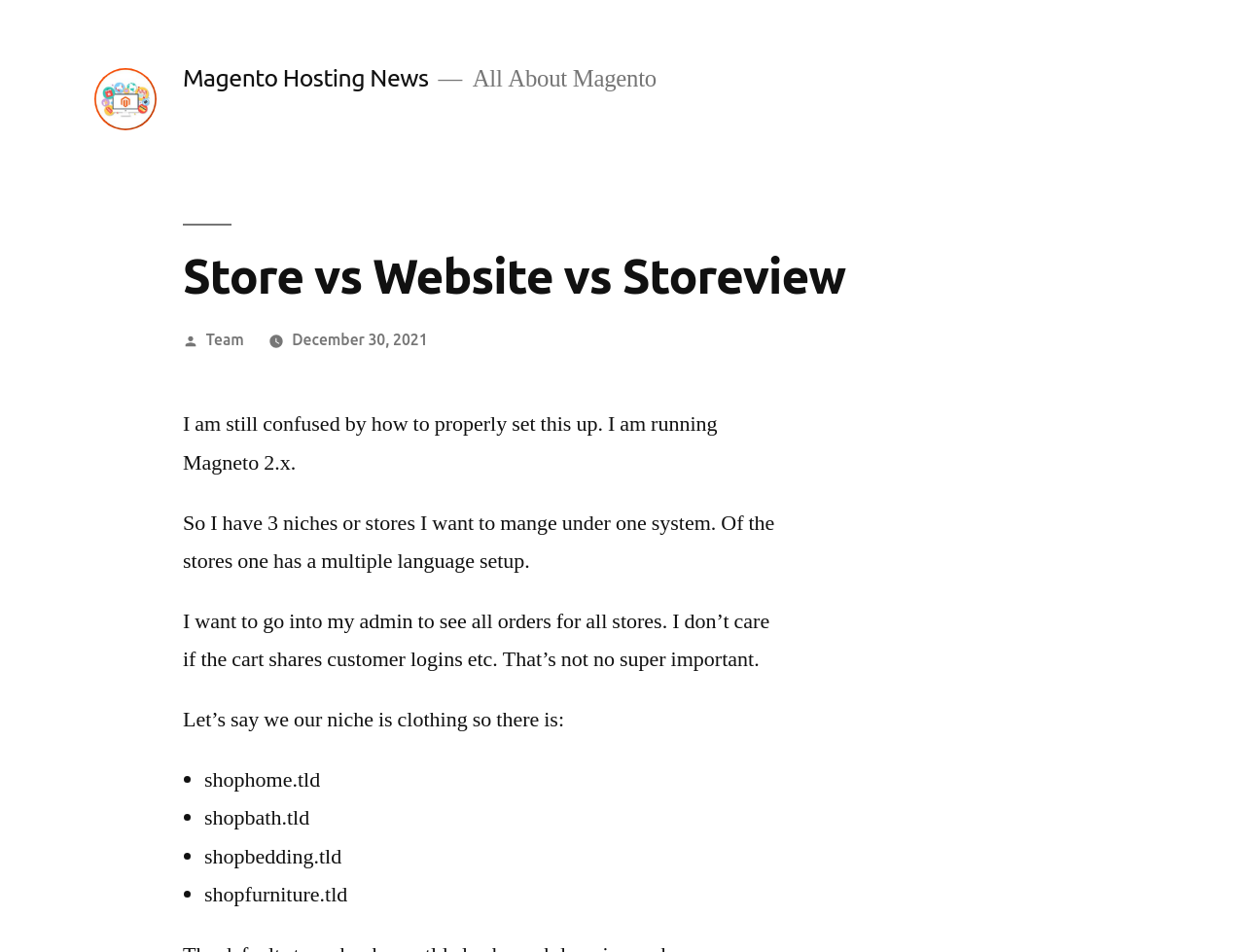Provide a single word or phrase to answer the given question: 
What is the author's goal for their admin panel?

See all orders for all stores